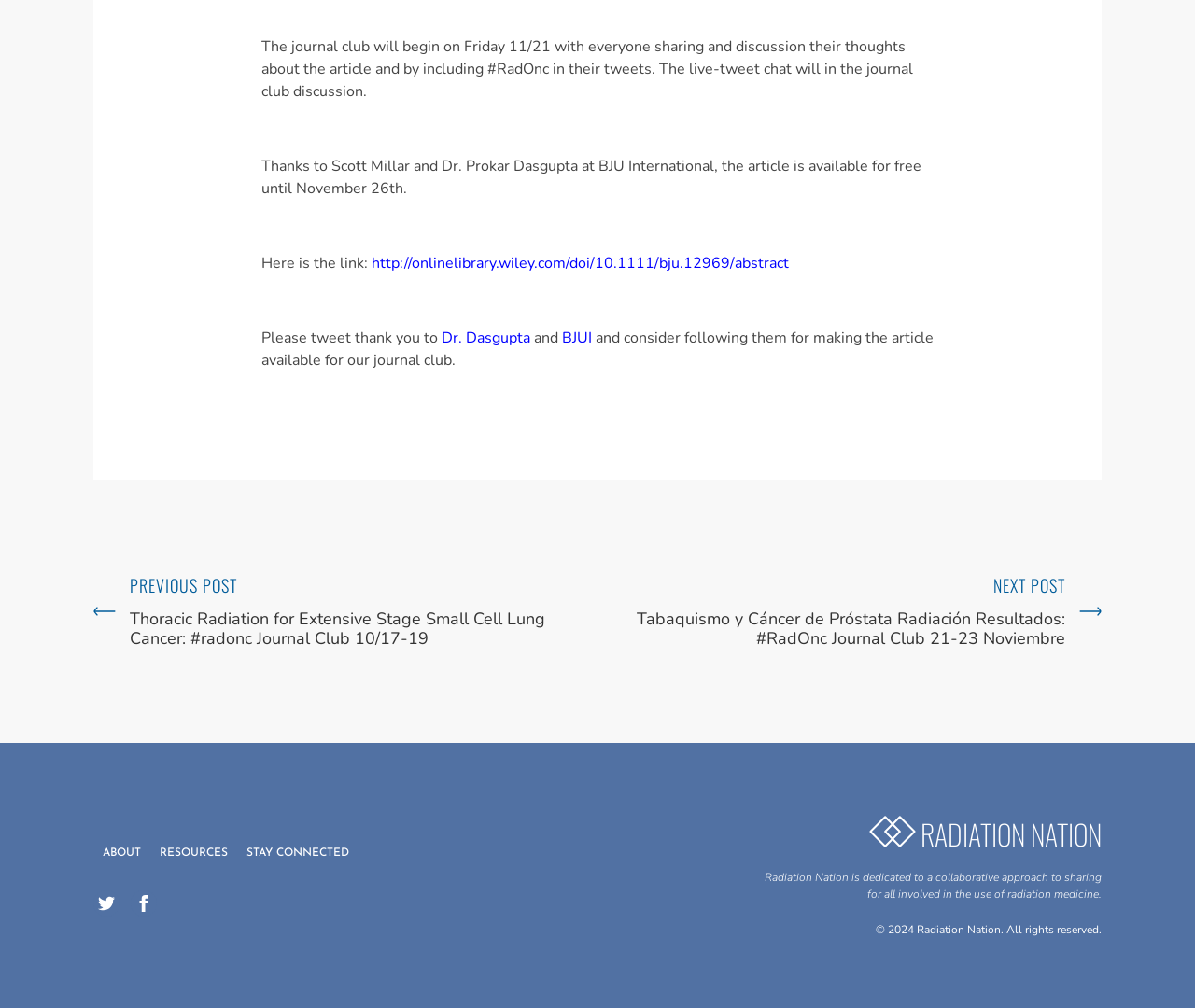What is the copyright year of Radiation Nation?
Please utilize the information in the image to give a detailed response to the question.

The answer can be found in the StaticText element that mentions '© 2024 Radiation Nation. All rights reserved.'. This indicates that the copyright year of Radiation Nation is 2024.